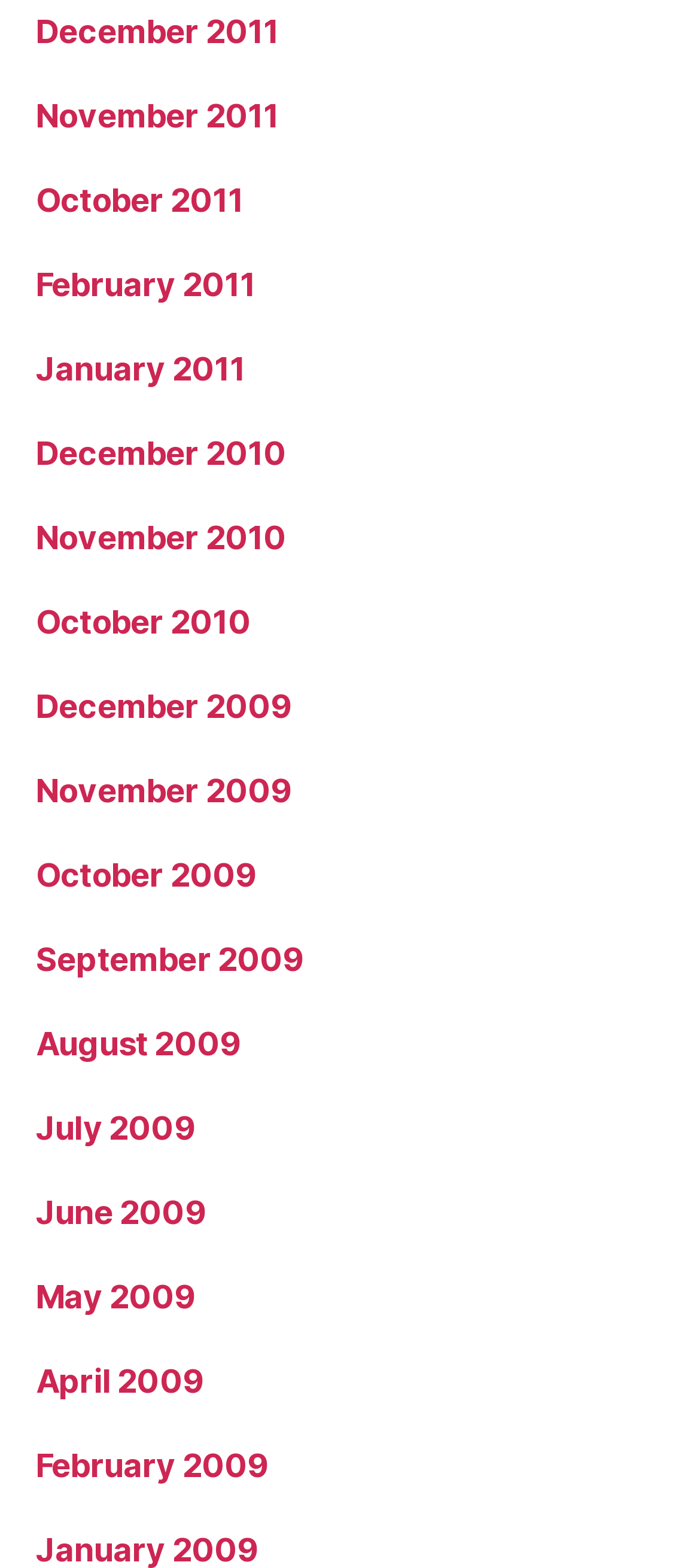Determine the bounding box coordinates of the element's region needed to click to follow the instruction: "go to November 2010 page". Provide these coordinates as four float numbers between 0 and 1, formatted as [left, top, right, bottom].

[0.051, 0.33, 0.409, 0.354]